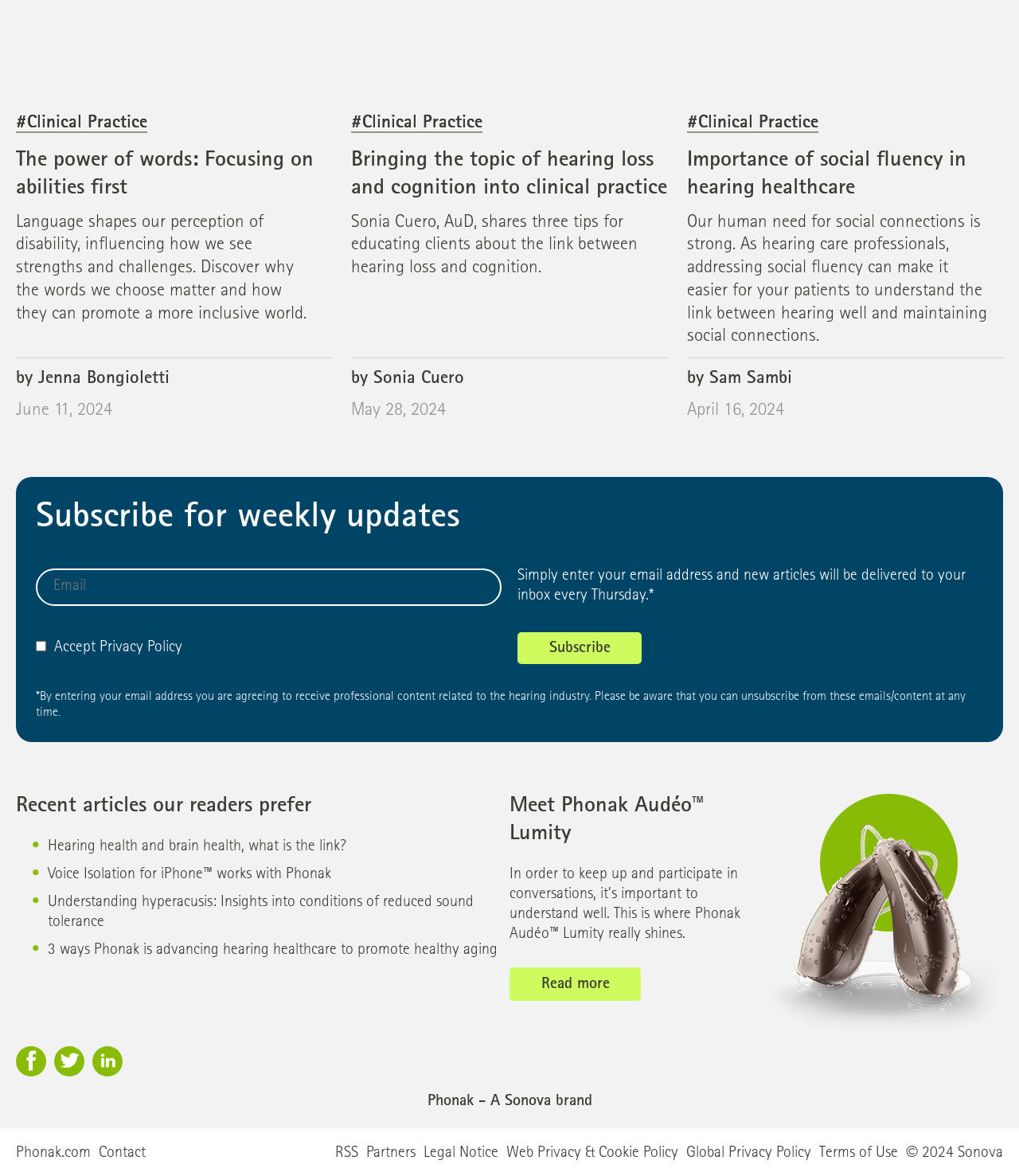Please find the bounding box coordinates of the clickable region needed to complete the following instruction: "Subscribe for weekly updates". The bounding box coordinates must consist of four float numbers between 0 and 1, i.e., [left, top, right, bottom].

[0.035, 0.422, 0.965, 0.46]